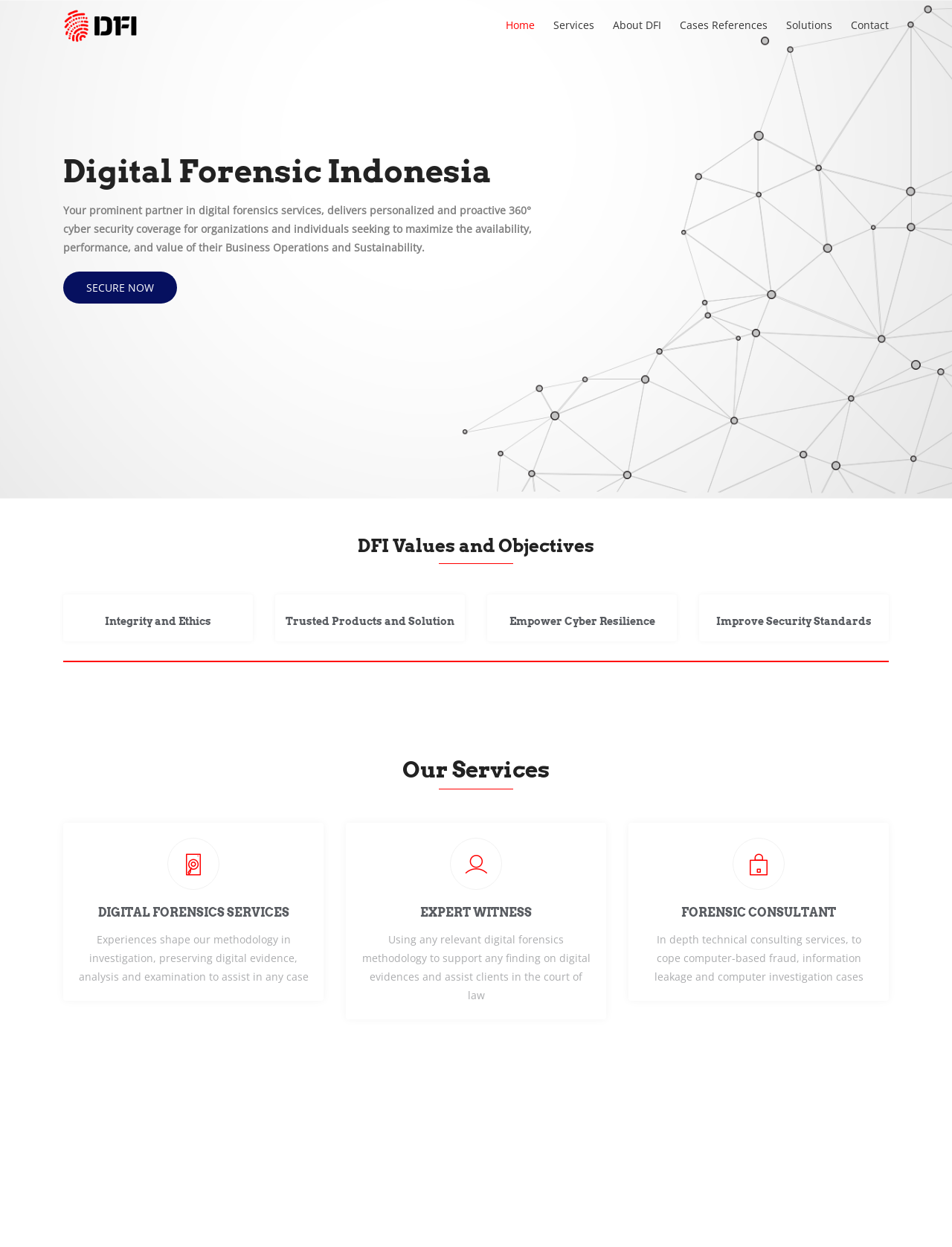Pinpoint the bounding box coordinates of the element you need to click to execute the following instruction: "Click the About DFI link". The bounding box should be represented by four float numbers between 0 and 1, in the format [left, top, right, bottom].

[0.644, 0.009, 0.695, 0.032]